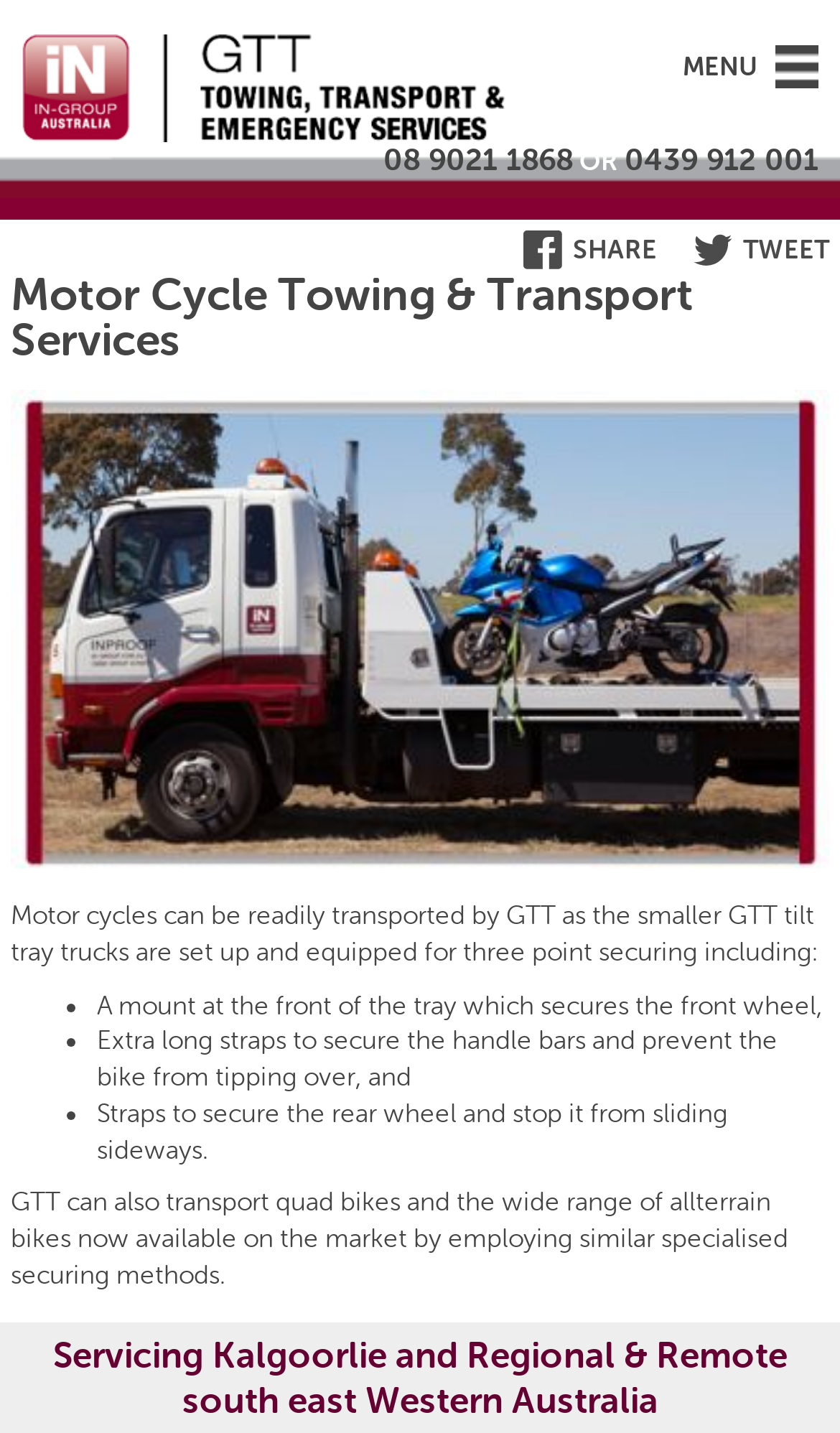Identify the headline of the webpage and generate its text content.

Motor Cycle Towing & Transport Services